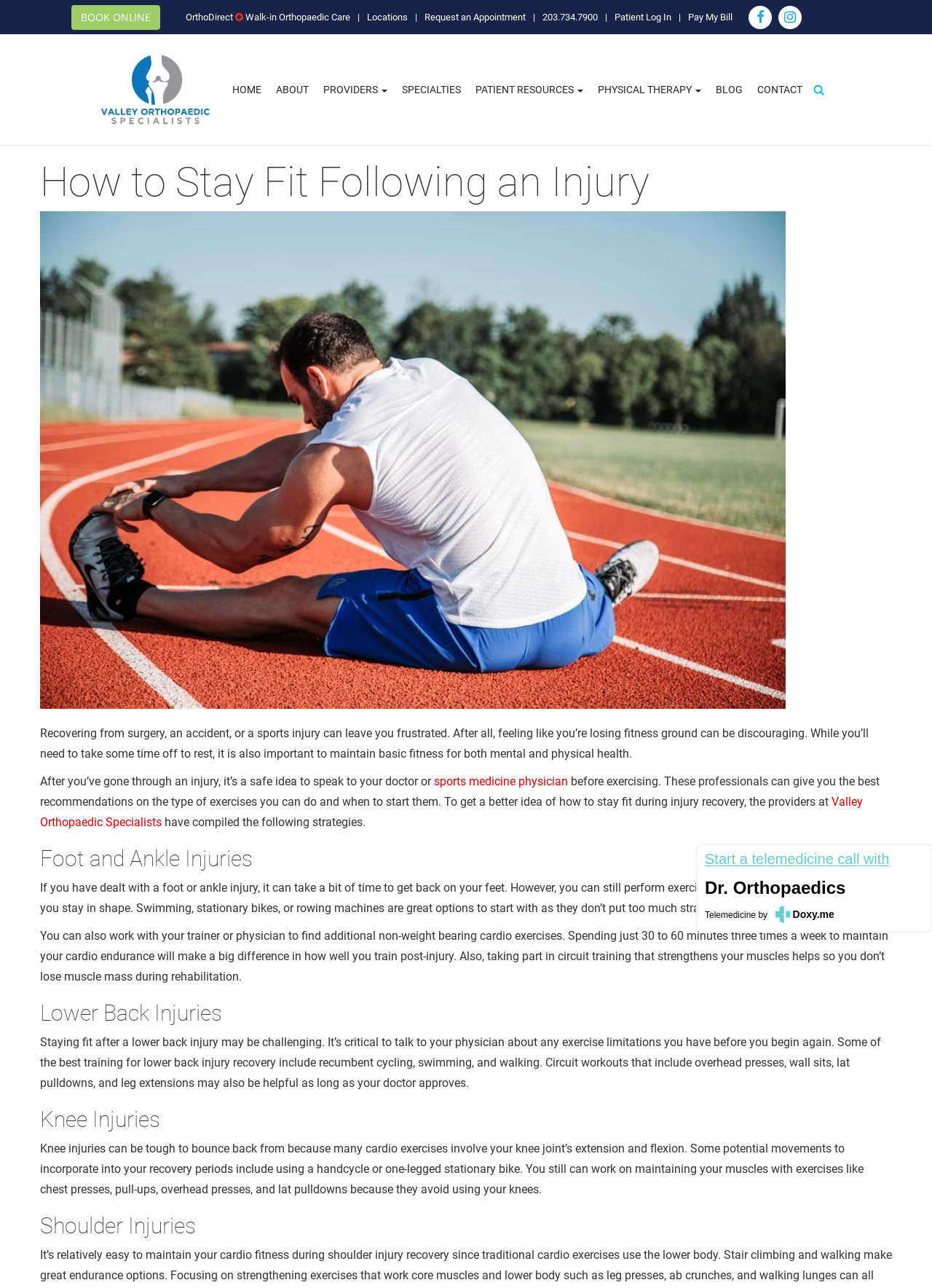Locate the bounding box coordinates of the clickable part needed for the task: "Search for a topic".

[0.869, 0.06, 0.895, 0.079]